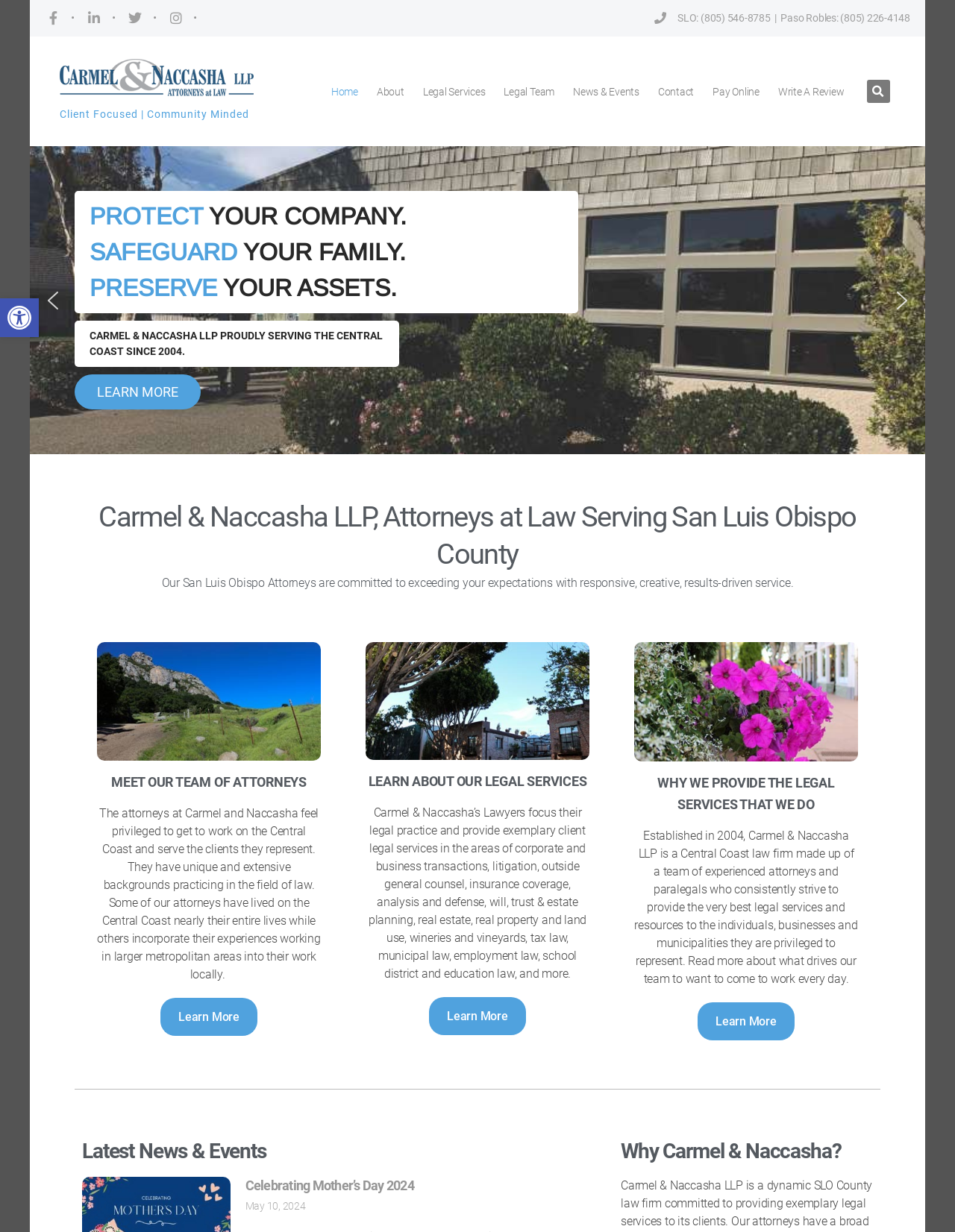Pinpoint the bounding box coordinates of the clickable area needed to execute the instruction: "Call the office at (805) 546-8785". The coordinates should be specified as four float numbers between 0 and 1, i.e., [left, top, right, bottom].

[0.734, 0.01, 0.807, 0.019]